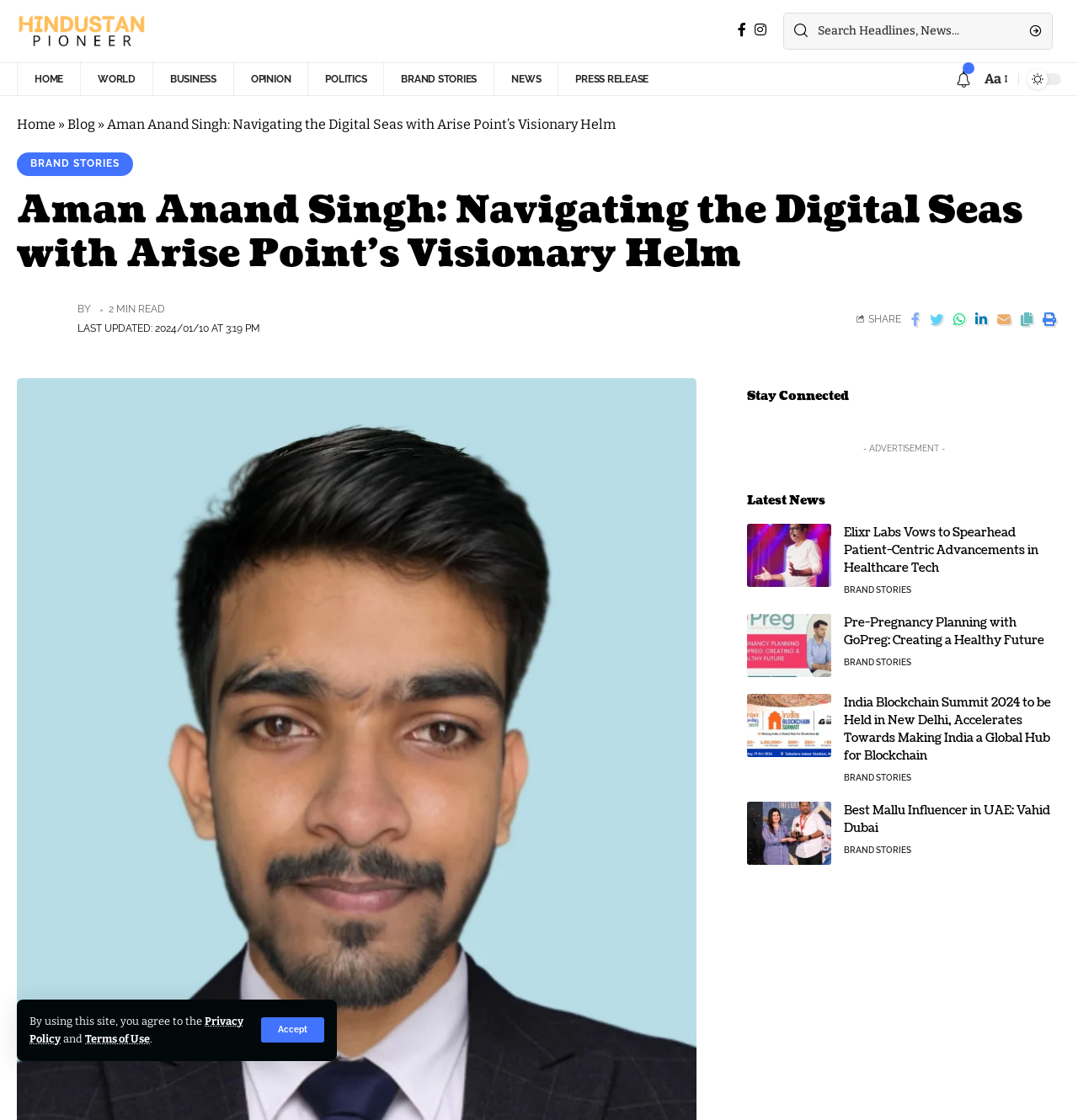What is the time of the last update of the webpage?
Based on the image, answer the question with a single word or brief phrase.

2024/01/10 AT 3:19 PM